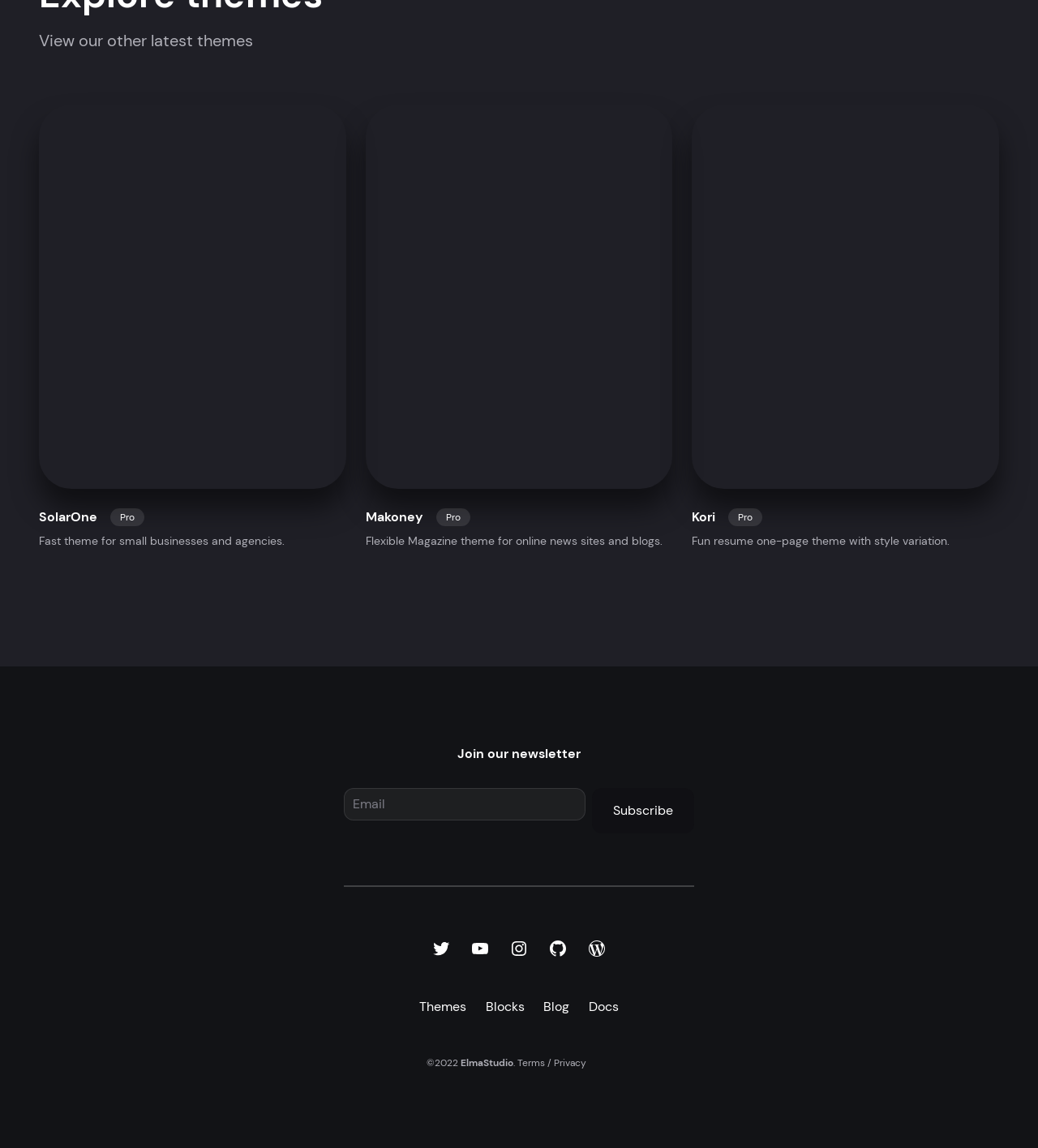Determine the bounding box coordinates of the clickable region to execute the instruction: "View Terms". The coordinates should be four float numbers between 0 and 1, denoted as [left, top, right, bottom].

[0.498, 0.92, 0.525, 0.931]